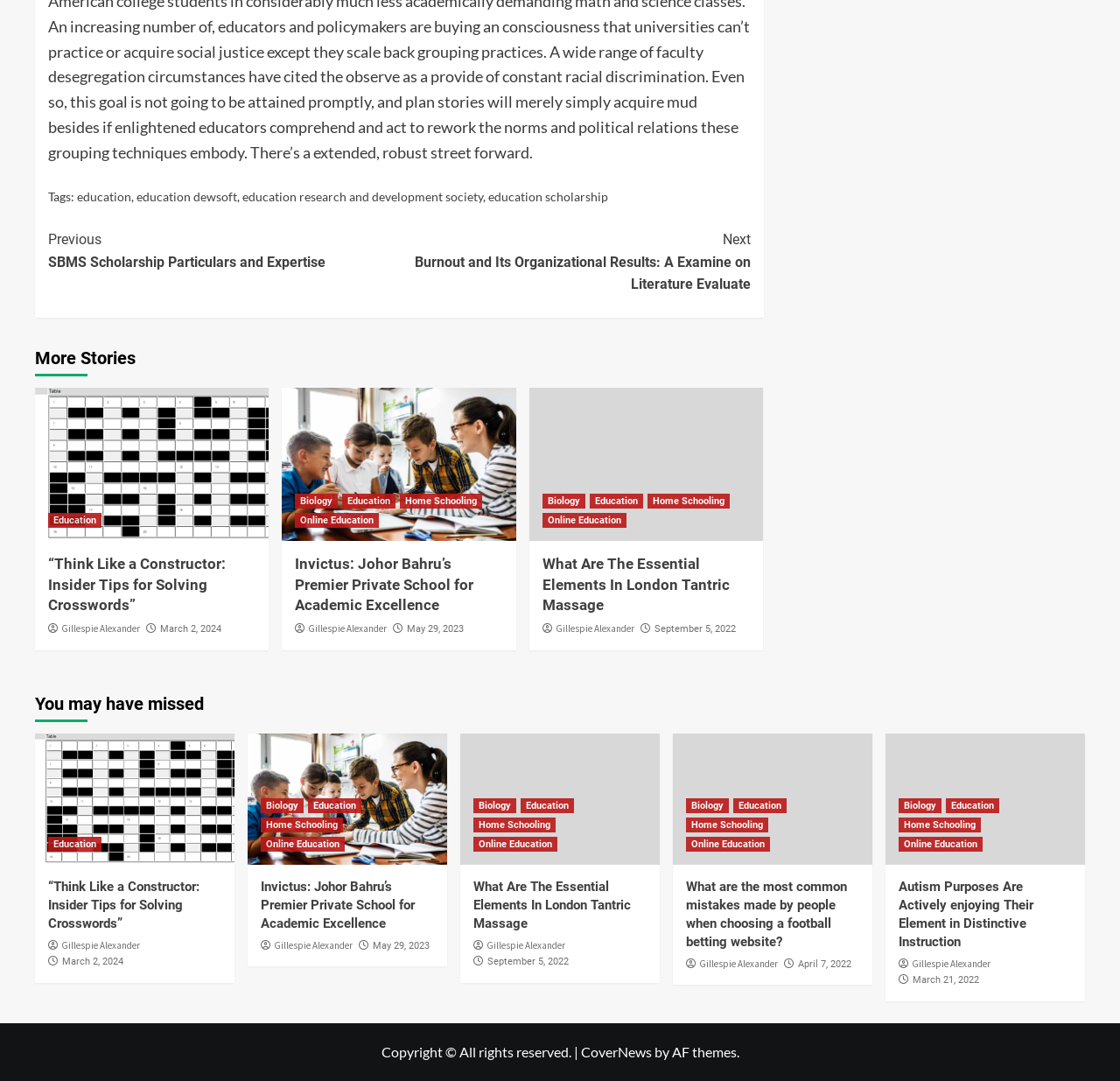Specify the bounding box coordinates for the region that must be clicked to perform the given instruction: "Click on 'education'".

[0.069, 0.175, 0.117, 0.188]